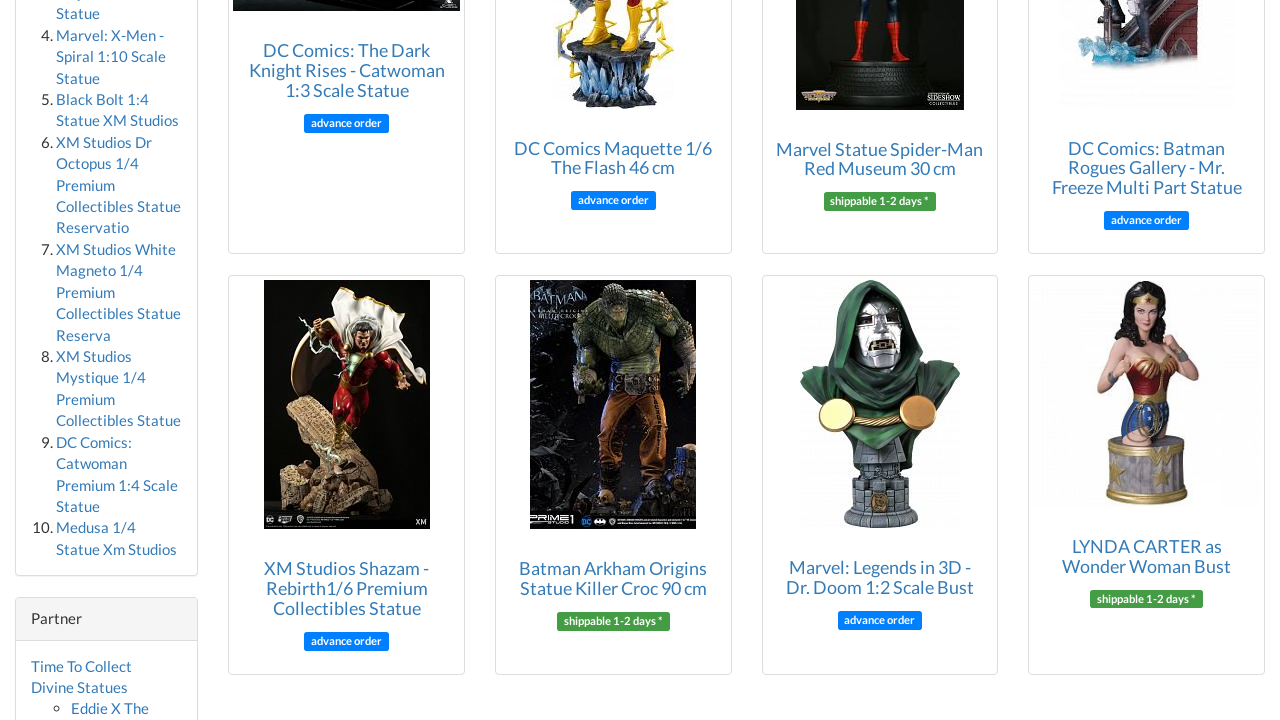Find the bounding box coordinates of the clickable area that will achieve the following instruction: "browse Marvel: X-Men - Spiral 1:10 Scale Statue".

[0.044, 0.036, 0.13, 0.12]